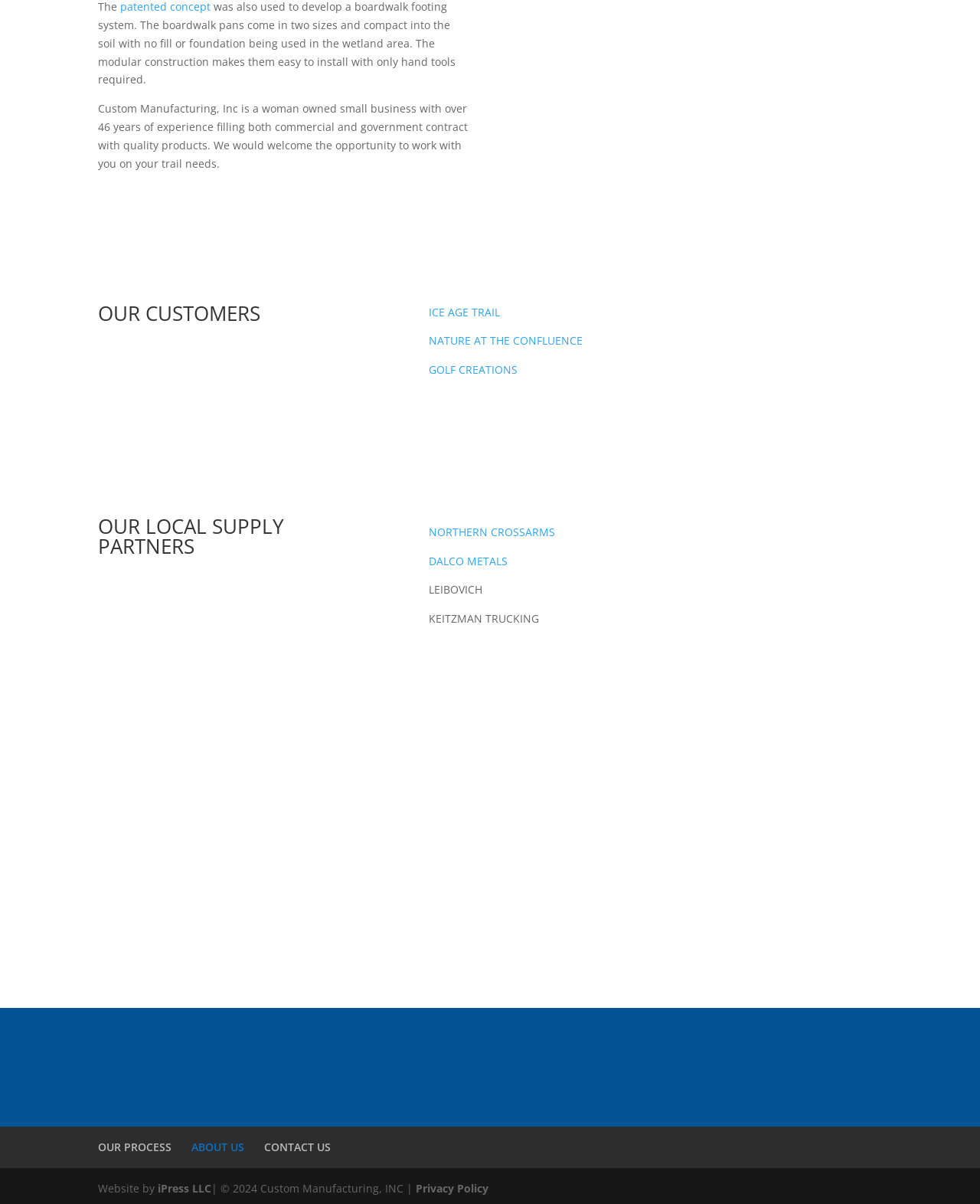Please provide a detailed answer to the question below based on the screenshot: 
How many links are there in the footer section?

The footer section of the webpage contains three links: OUR PROCESS, ABOUT US, and CONTACT US, which can be found at the bottom of the webpage.